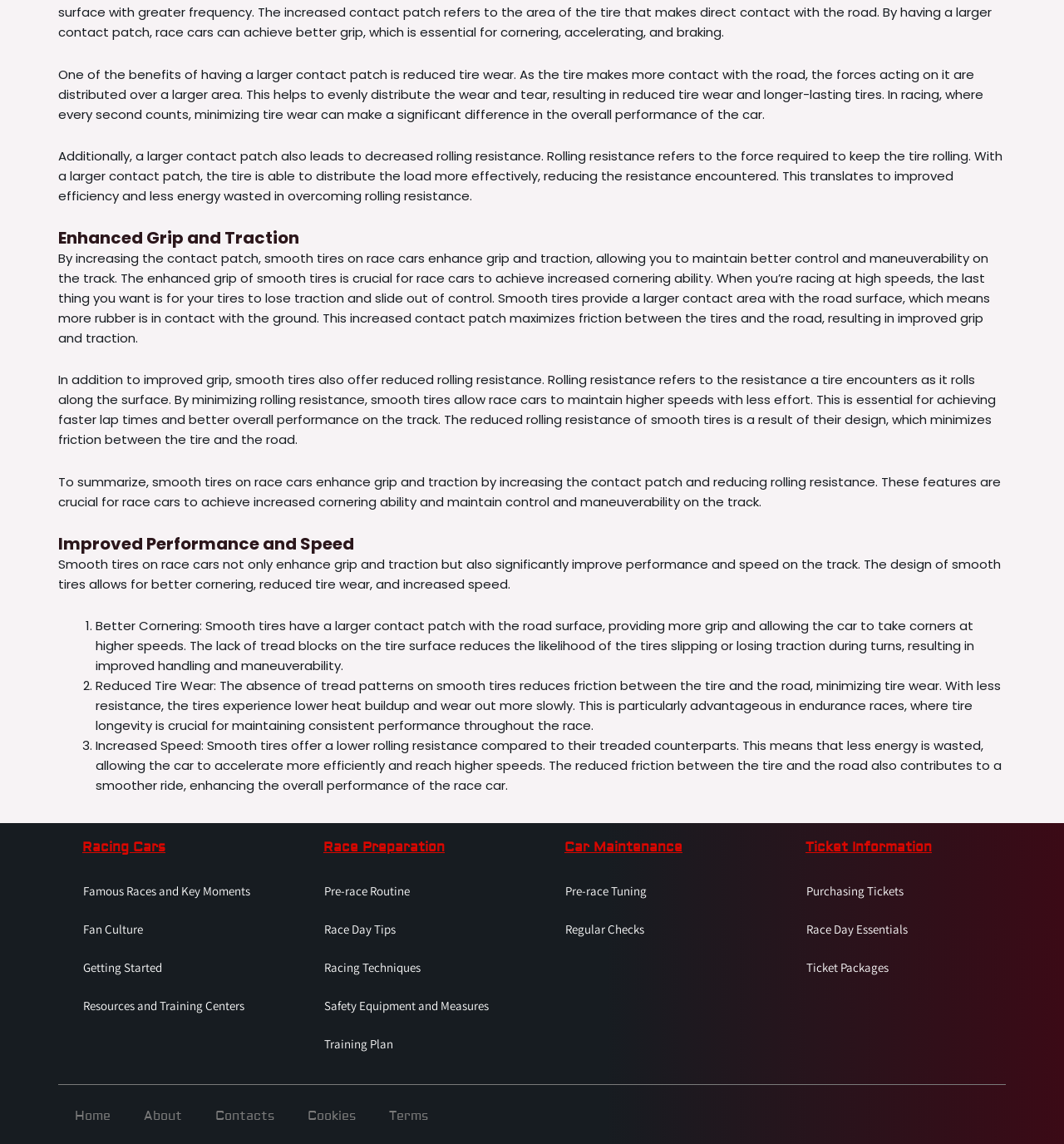Using the description "Regular Checks", locate and provide the bounding box of the UI element.

[0.516, 0.796, 0.711, 0.829]